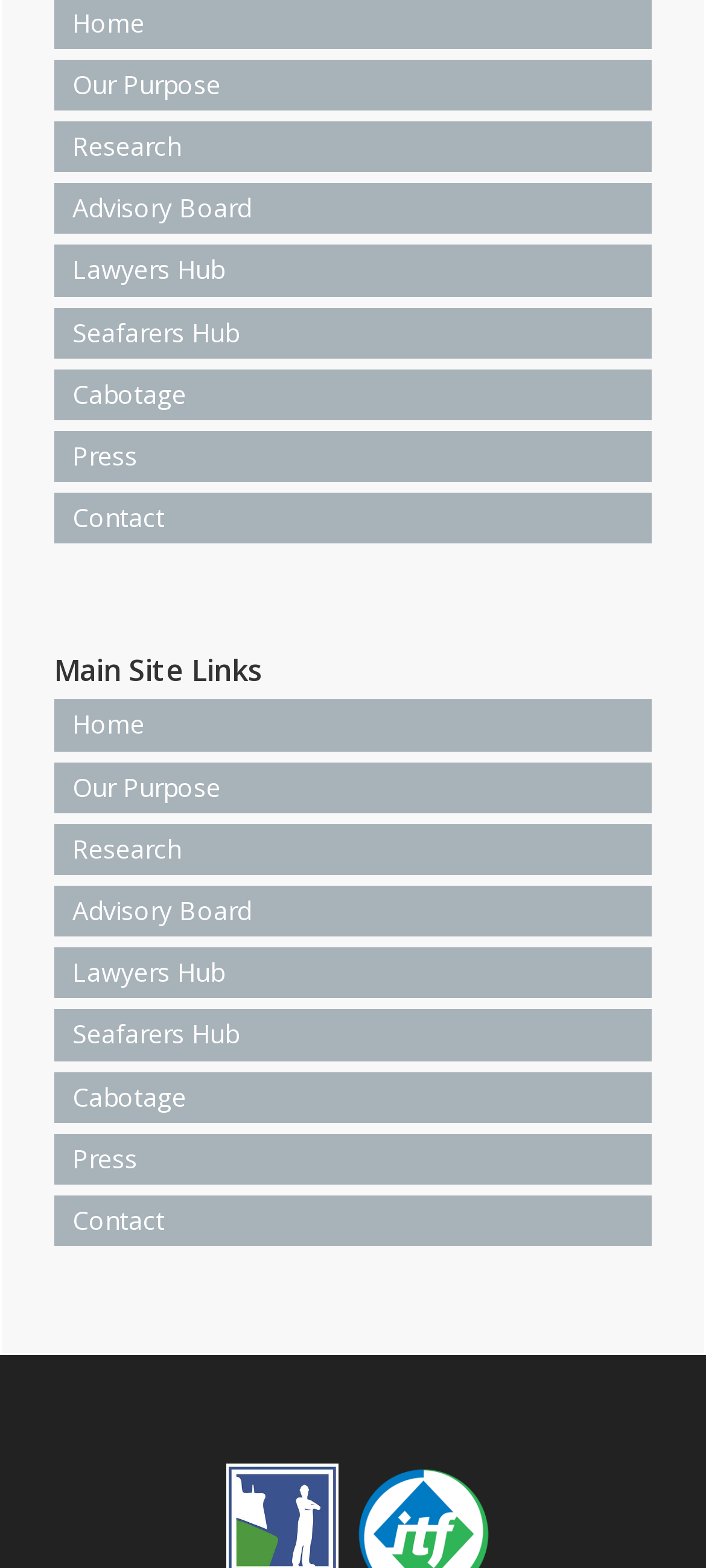Answer this question using a single word or a brief phrase:
How many sections are there on the webpage?

2